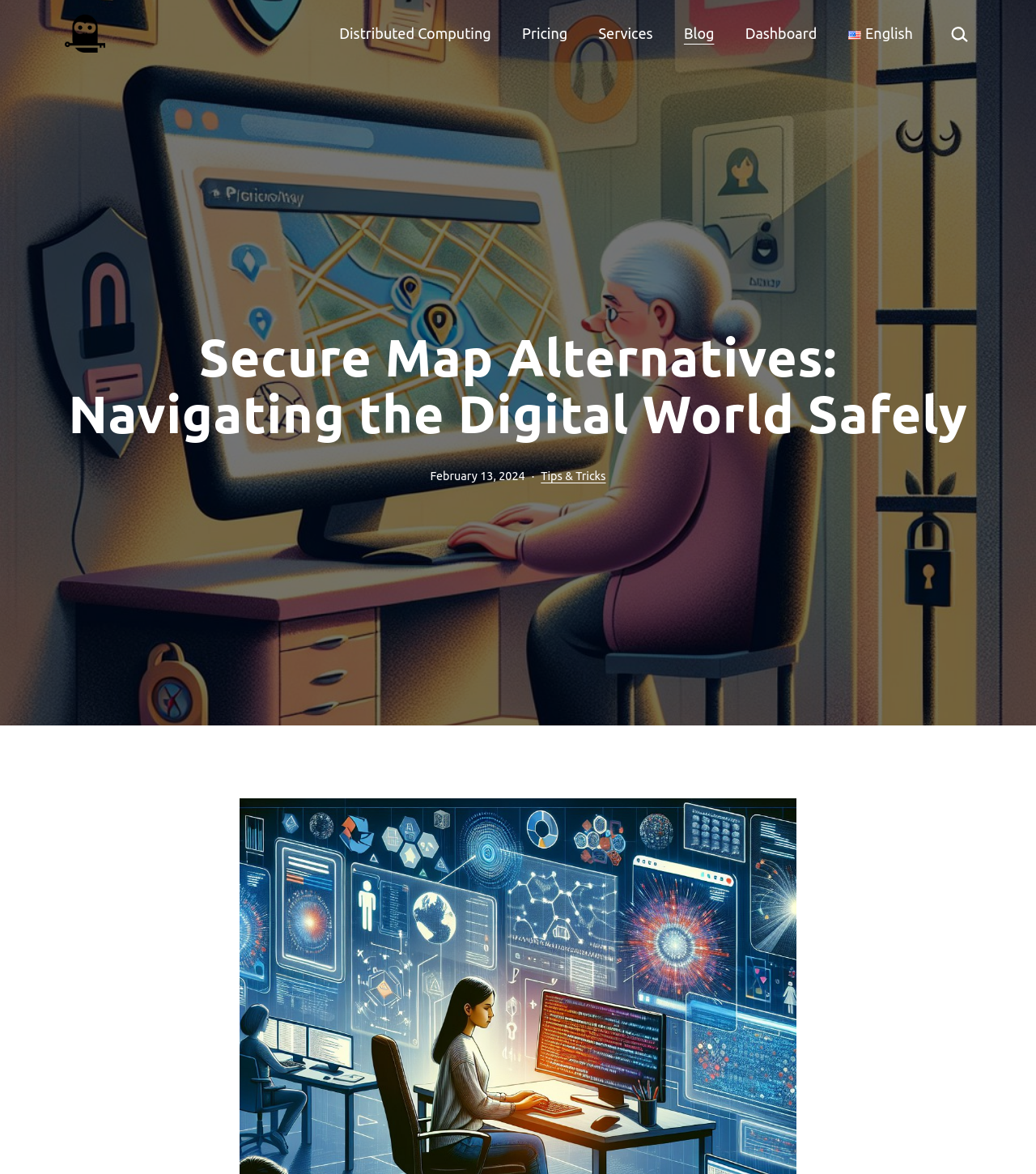How many menu items are in the primary menu?
Please provide a single word or phrase as the answer based on the screenshot.

6